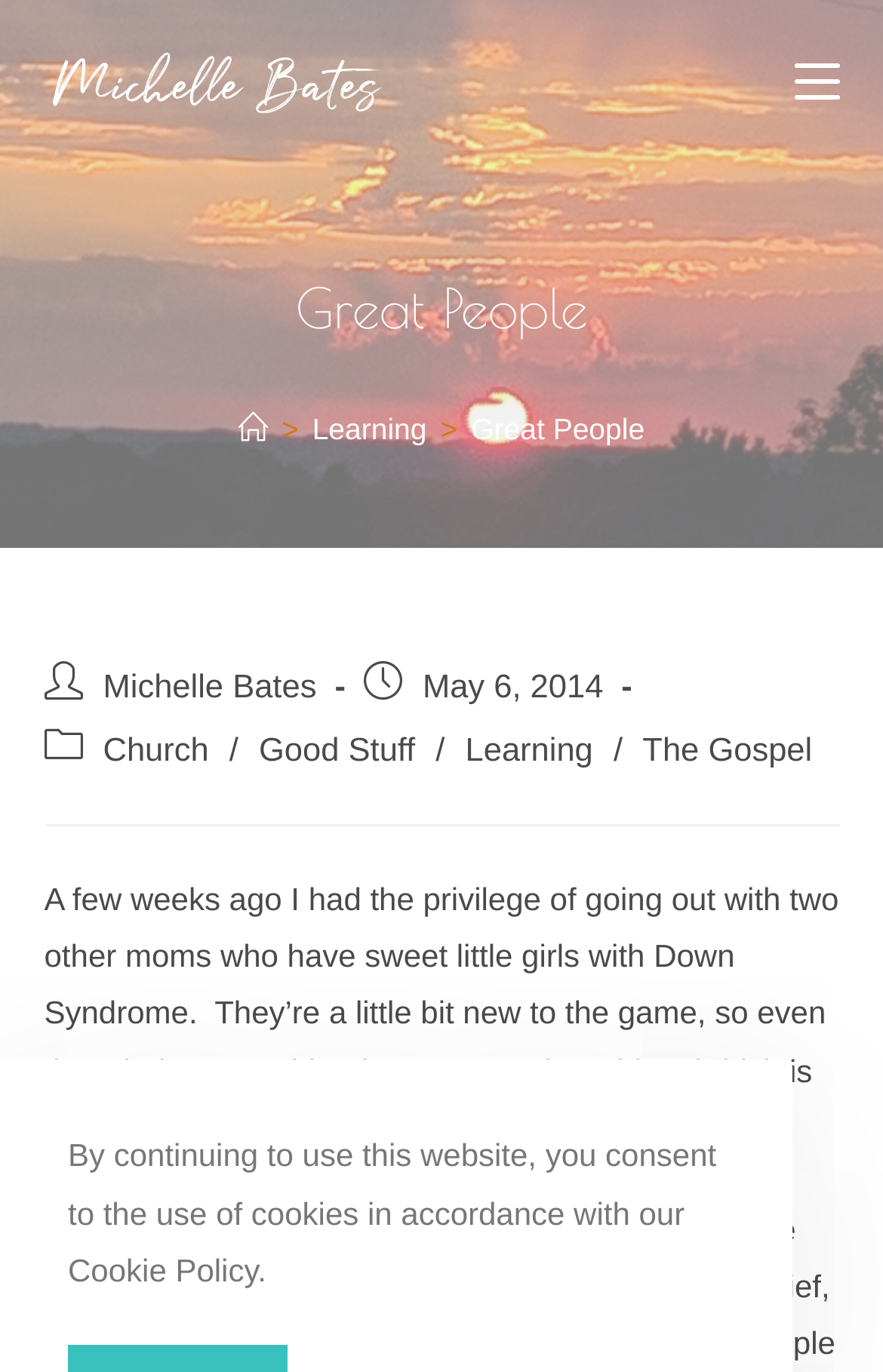Kindly determine the bounding box coordinates of the area that needs to be clicked to fulfill this instruction: "click Michelle Bates".

[0.05, 0.046, 0.435, 0.072]